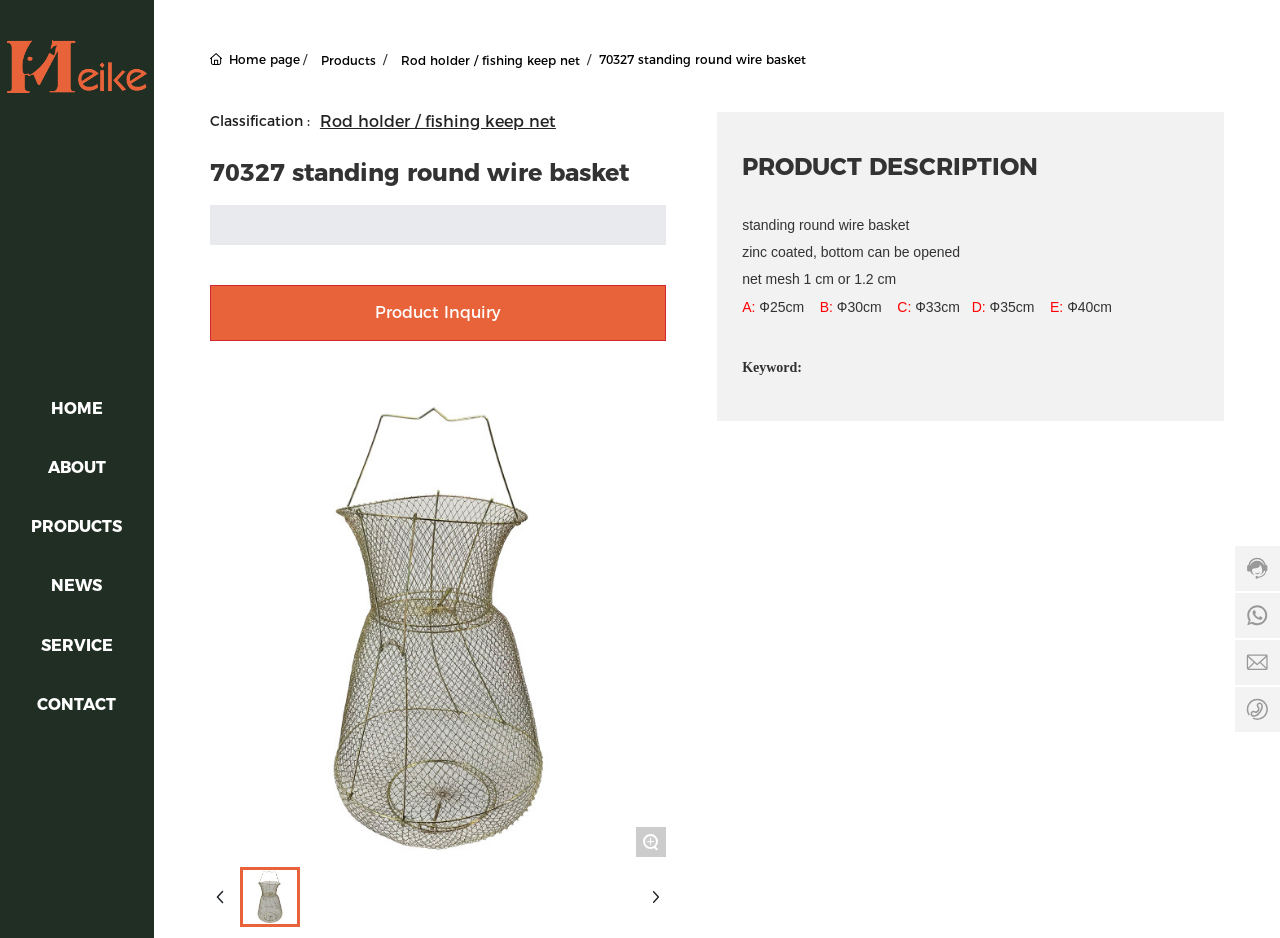What is the mesh size of the product?
Please ensure your answer is as detailed and informative as possible.

The mesh size of the product is obtained from the static text element with the text 'net mesh 1 cm or 1.2 cm' which is part of the product description.